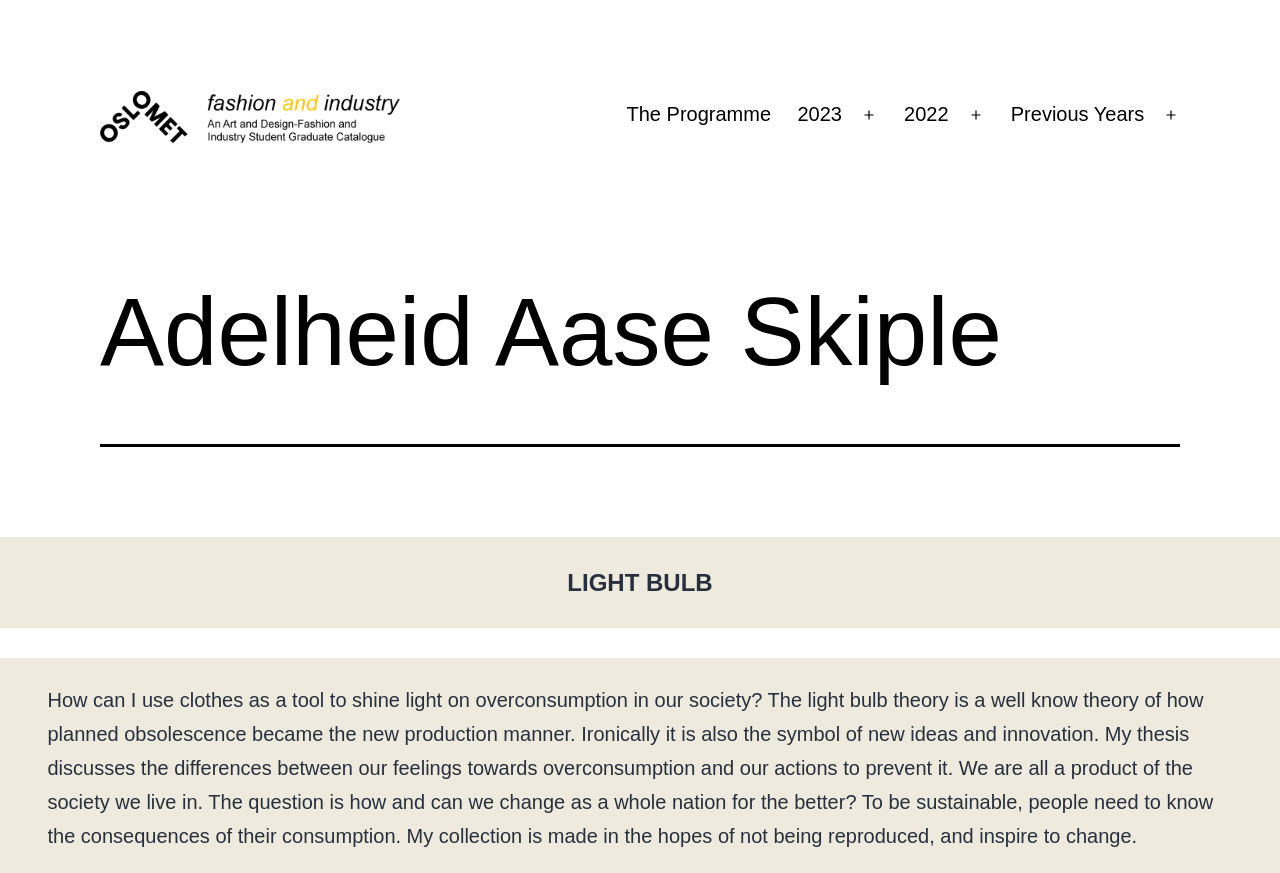Locate the bounding box coordinates of the area to click to fulfill this instruction: "Click the Site Nav Menu button". The bounding box should be presented as four float numbers between 0 and 1, in the order [left, top, right, bottom].

None